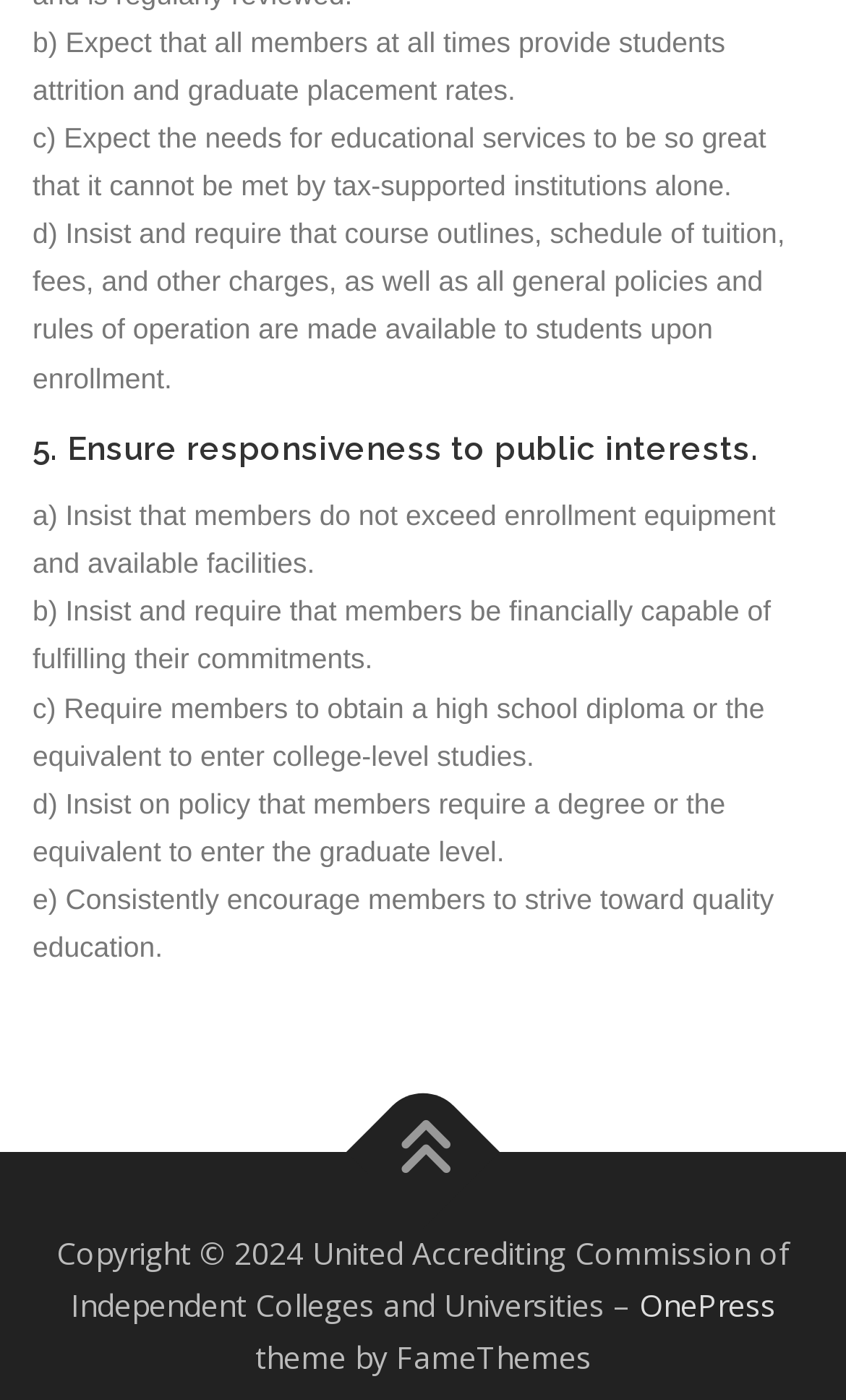What is the main topic of the webpage?
Please provide a comprehensive answer based on the information in the image.

Based on the content of the webpage, it appears to be discussing accreditation standards for educational institutions, specifically the United Accrediting Commission of Independent Colleges and Universities. The text outlines various expectations and requirements for members, such as providing students with attrition and graduate placement rates, and ensuring financial capability to fulfill commitments.